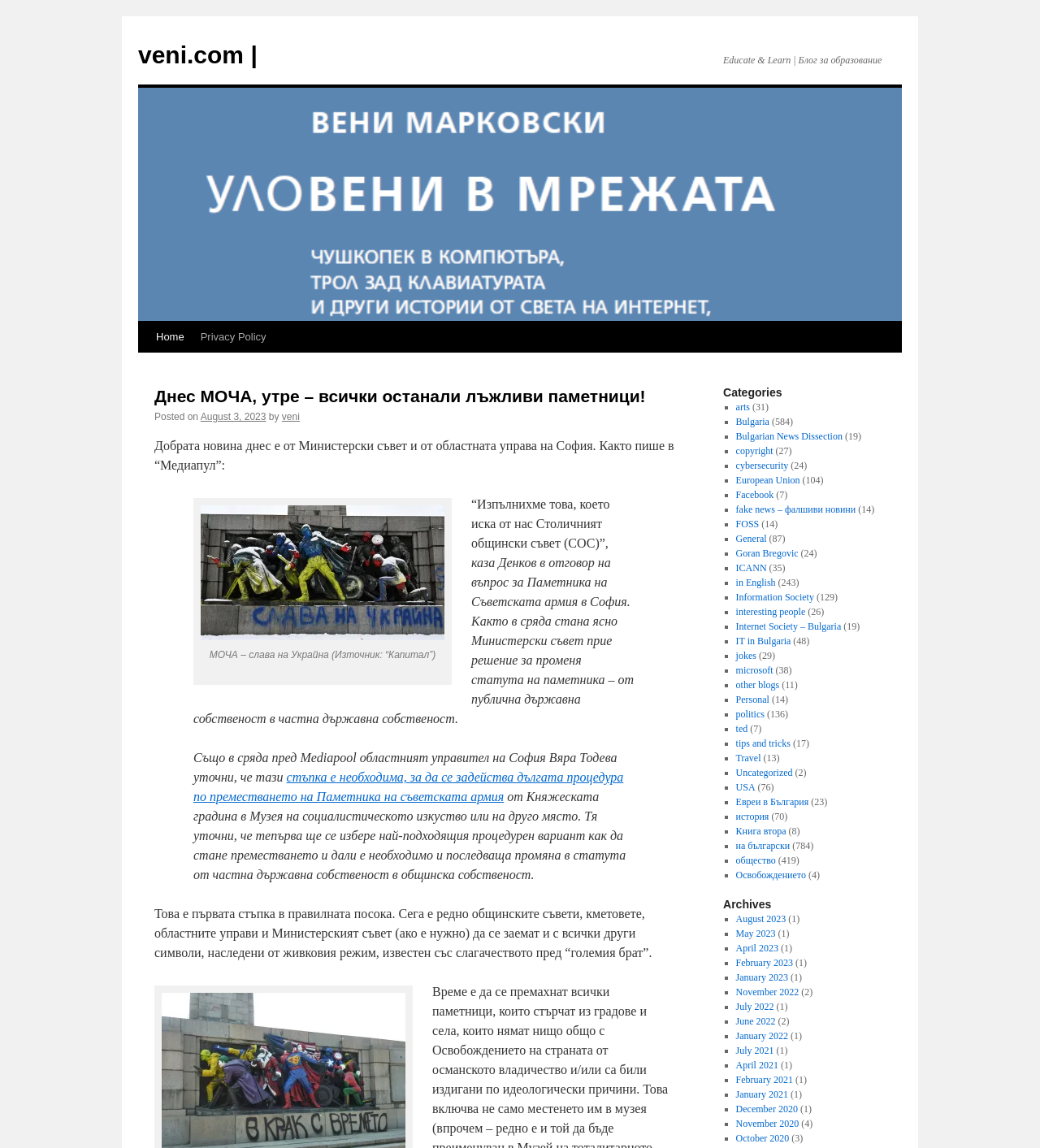Produce an elaborate caption capturing the essence of the webpage.

The webpage appears to be a blog focused on education and learning, with a Bulgarian theme. At the top, there is a heading with the website's title, "veni.com | - Educate & Learn | Блог за образование", and a link to the website's homepage. Below this, there is an image and a link to skip to the content.

The main content of the page is a blog post with a heading that translates to "Today MOCHA, tomorrow - all the remaining false monuments!" The post has a date, August 3, 2023, and an author, "veni". The text discusses a decision by the Ministry of Education and the Sofia Regional Administration to change the status of a monument from public state property to private state property.

The post includes a blockquote with a link to an article titled "МОЧА - слава на Украйна" (MOCHA - glory to Ukraine) and an image. The blockquote also contains several paragraphs of text discussing the decision and its implications.

To the right of the main content, there is a section with categories, including "arts", "Bulgaria", "Bulgarian News Dissection", and many others. Each category has a number of posts associated with it.

Overall, the webpage appears to be a blog post discussing a specific news article and its implications, with a focus on education and learning in Bulgaria.